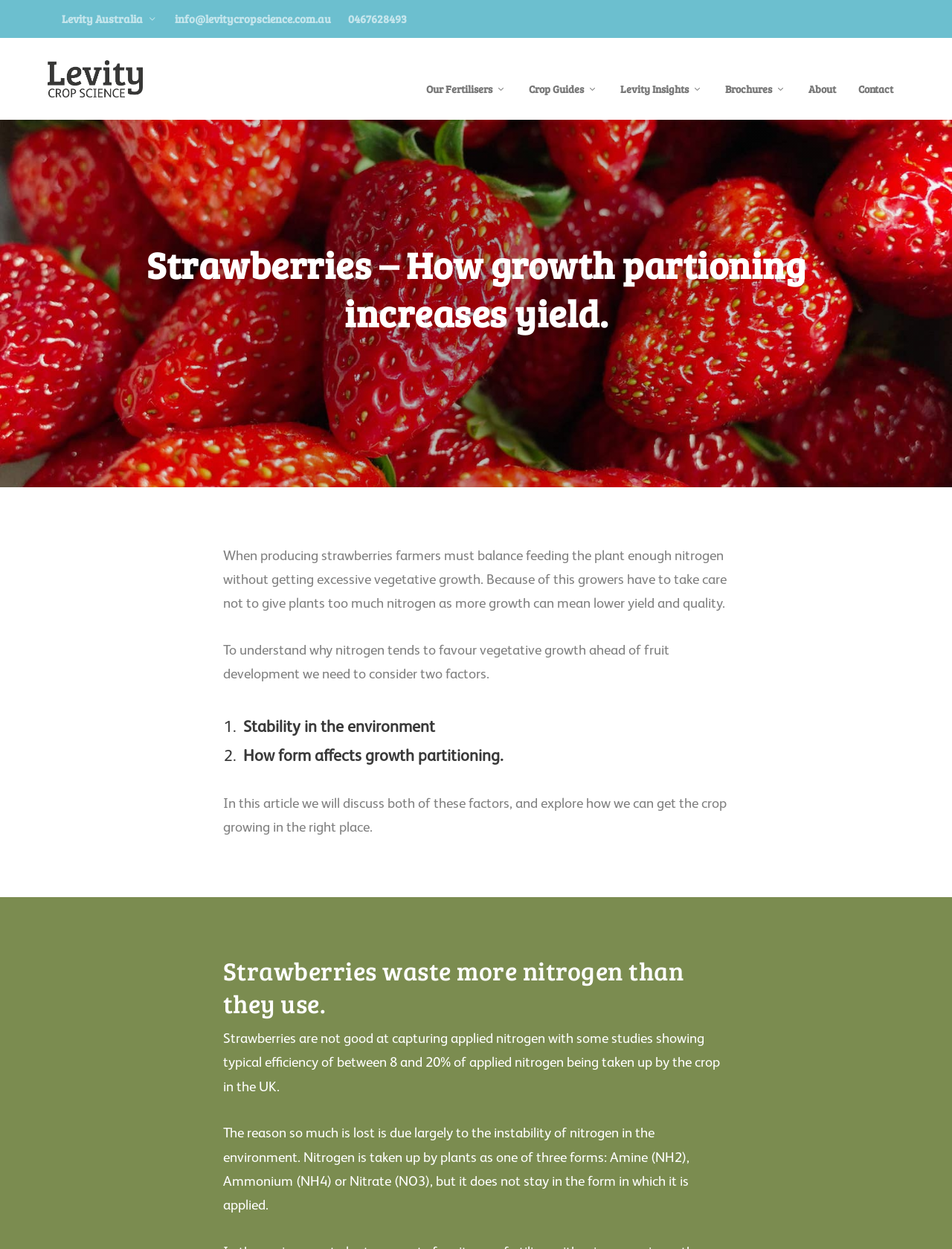Determine the bounding box coordinates for the clickable element to execute this instruction: "Visit Levity Australia website". Provide the coordinates as four float numbers between 0 and 1, i.e., [left, top, right, bottom].

[0.05, 0.037, 0.168, 0.072]